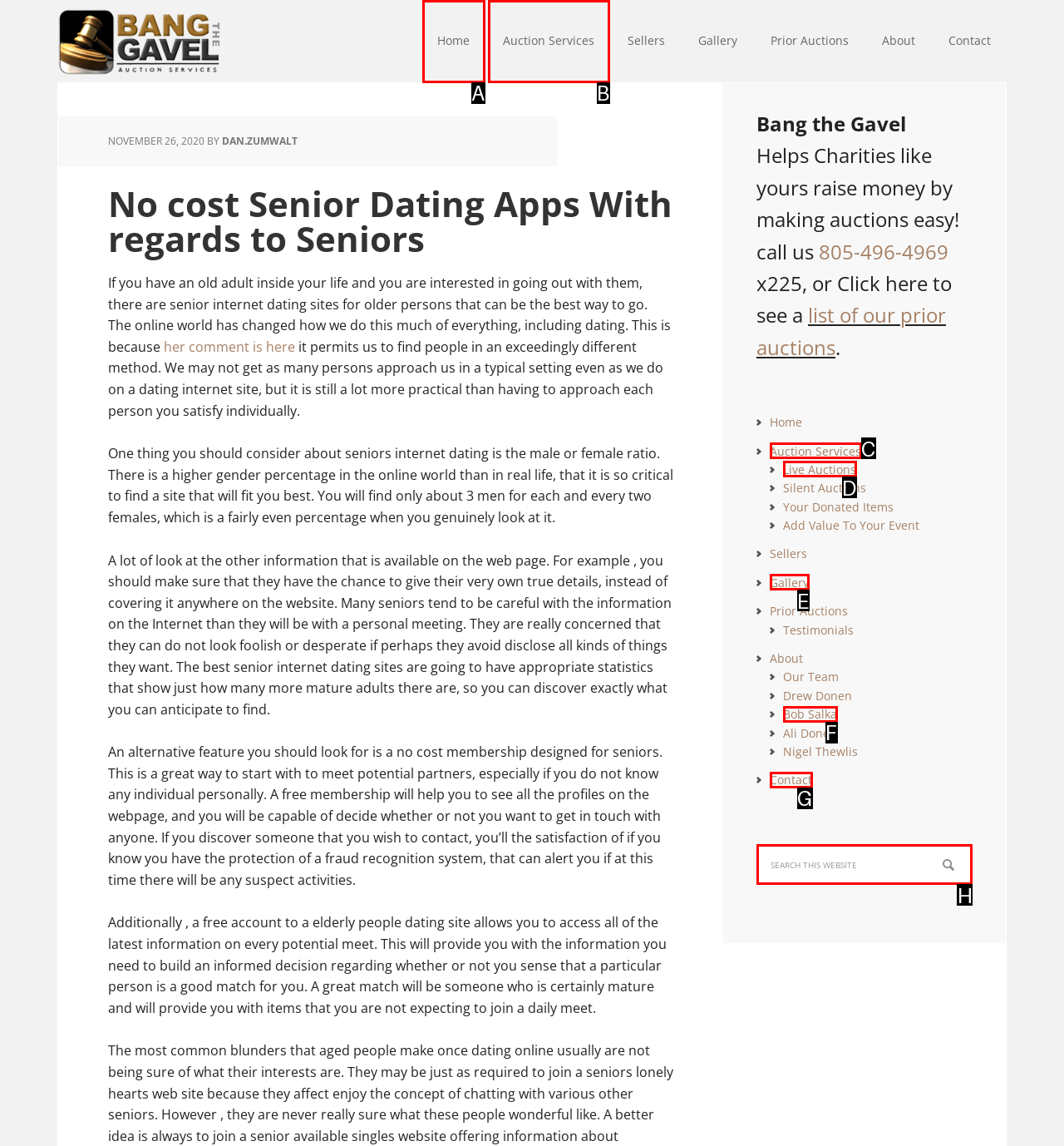Identify the letter of the option that should be selected to accomplish the following task: Search this website. Provide the letter directly.

H